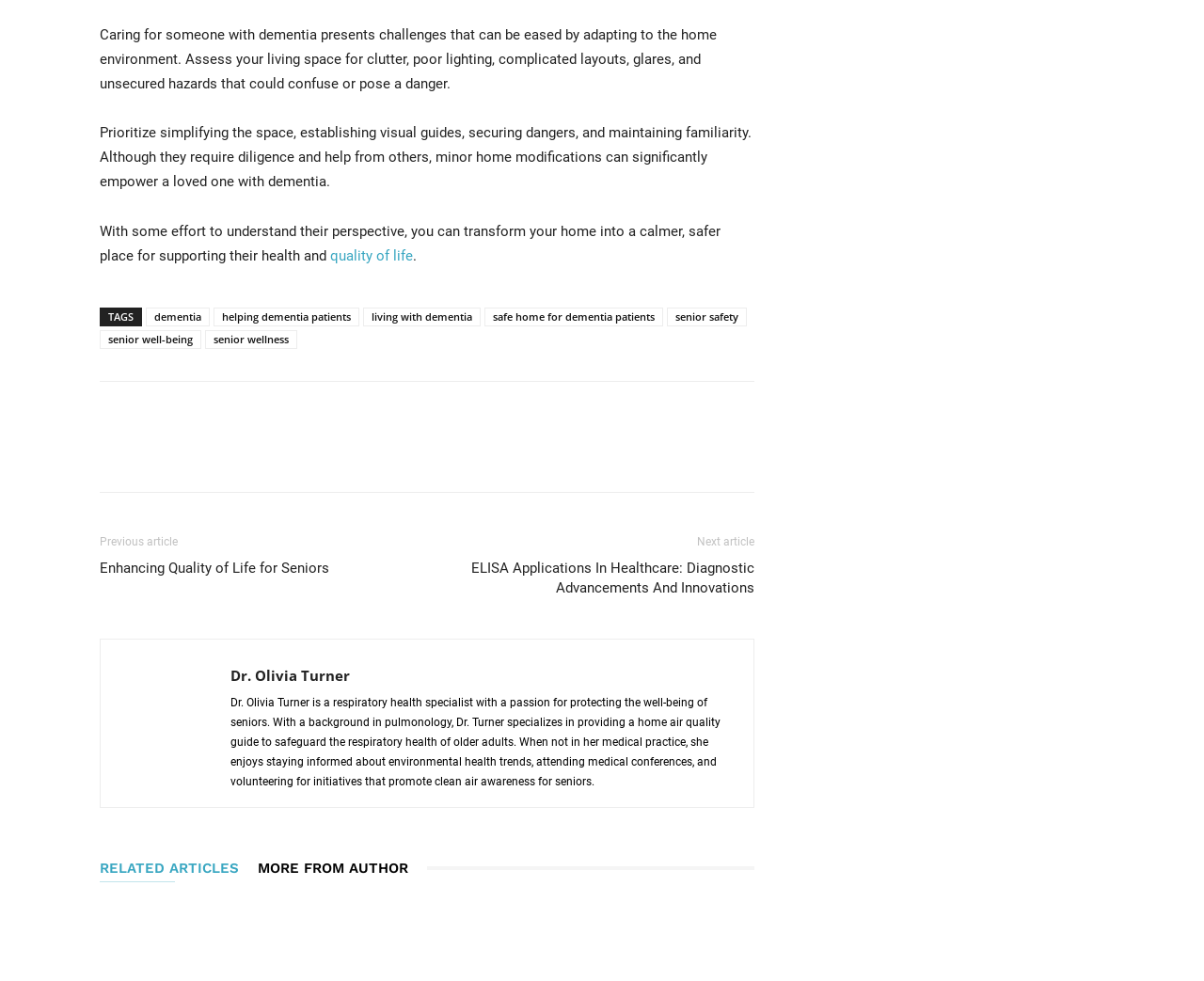Predict the bounding box coordinates of the UI element that matches this description: "RELATED ARTICLES". The coordinates should be in the format [left, top, right, bottom] with each value between 0 and 1.

[0.083, 0.871, 0.214, 0.899]